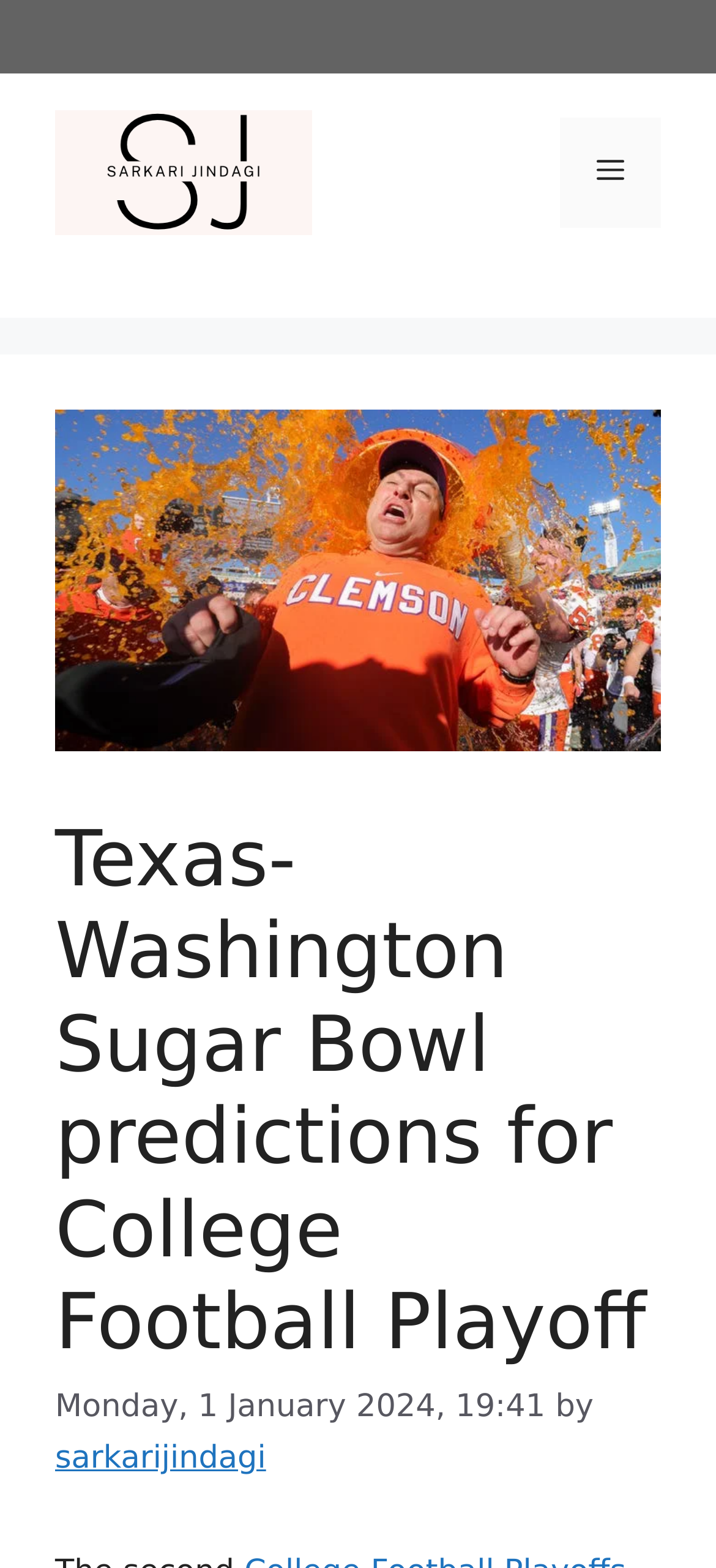Create a detailed summary of all the visual and textual information on the webpage.

The webpage is about Texas-Washington Sugar Bowl predictions for the College Football Playoff. At the top, there is a banner that spans the entire width of the page, containing a link to "Sarkarijindagi" with an accompanying image. To the right of the banner, there is a mobile toggle navigation button labeled "Menu".

Below the banner, there is a header section that occupies most of the page's width. It contains a heading that matches the title of the webpage, "Texas-Washington Sugar Bowl predictions for College Football Playoff". Underneath the heading, there is a timestamp indicating that the content was published on Monday, 1 January 2024, at 19:41. The author's name, "sarkarijindagi", is mentioned to the right of the timestamp, with a link to the author's profile.

Overall, the webpage appears to be a blog post or article about college football, with a clear title, publication date, and author information.